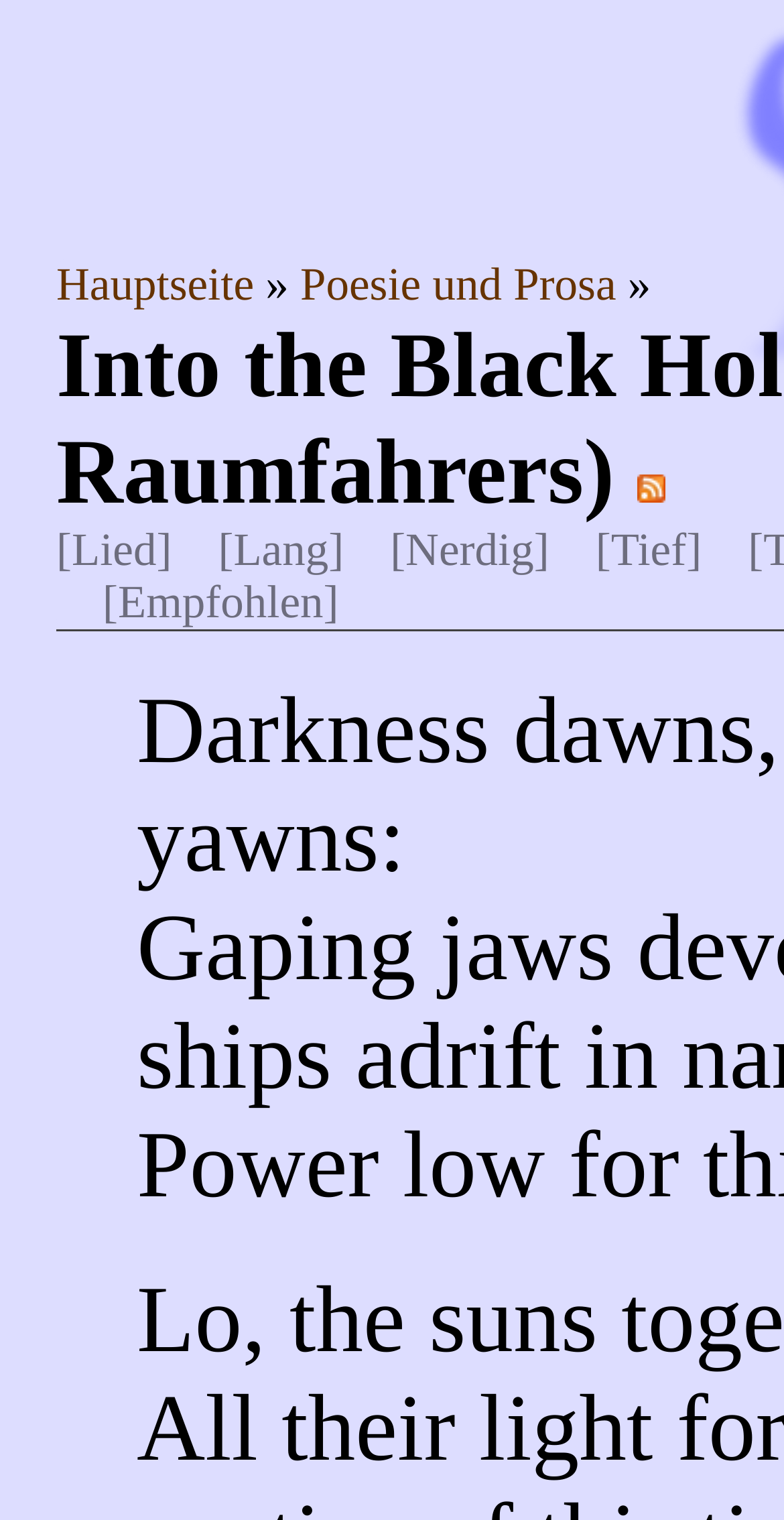What is the text of the first static text element?
Answer with a single word or short phrase according to what you see in the image.

[Lied]